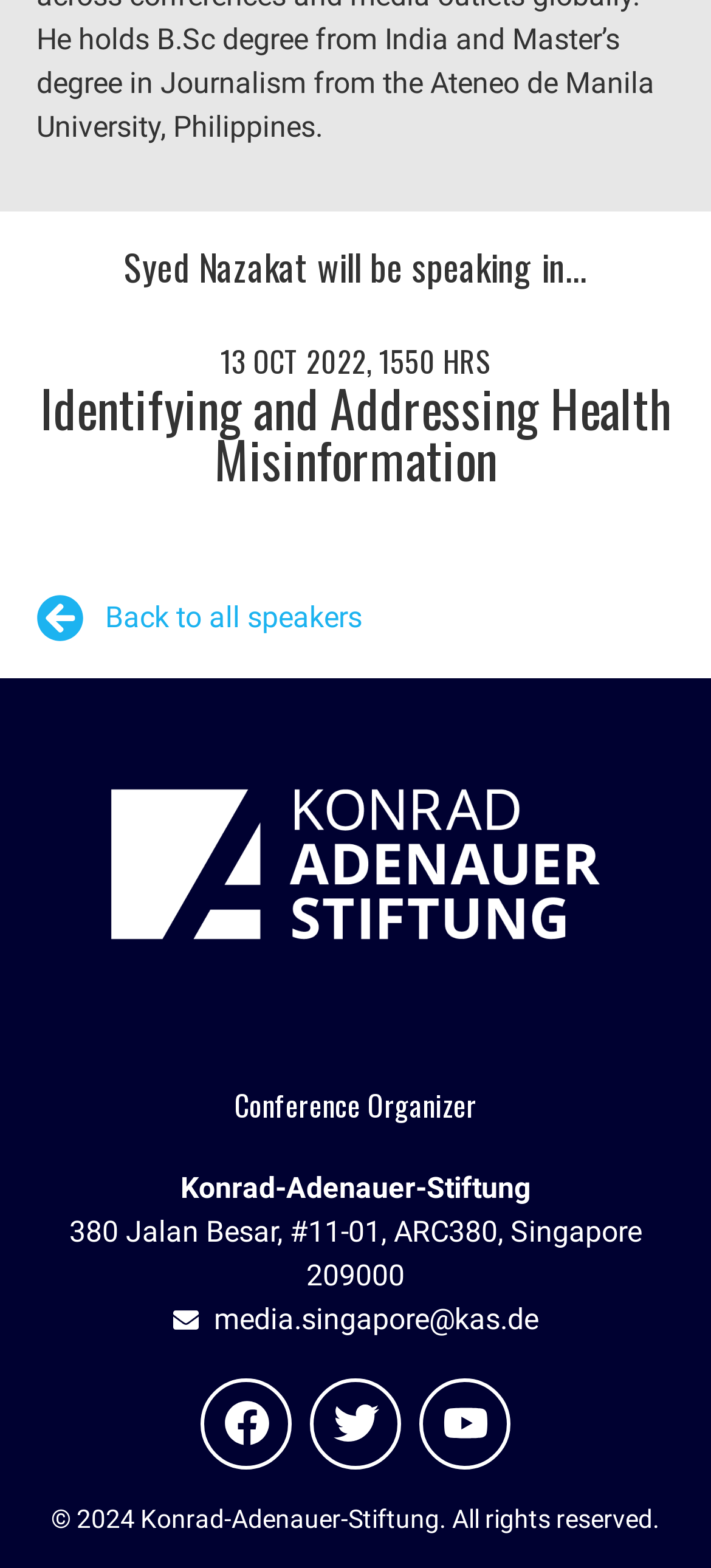Give a one-word or short phrase answer to the question: 
What is the date of the speech?

13 OCT 2022